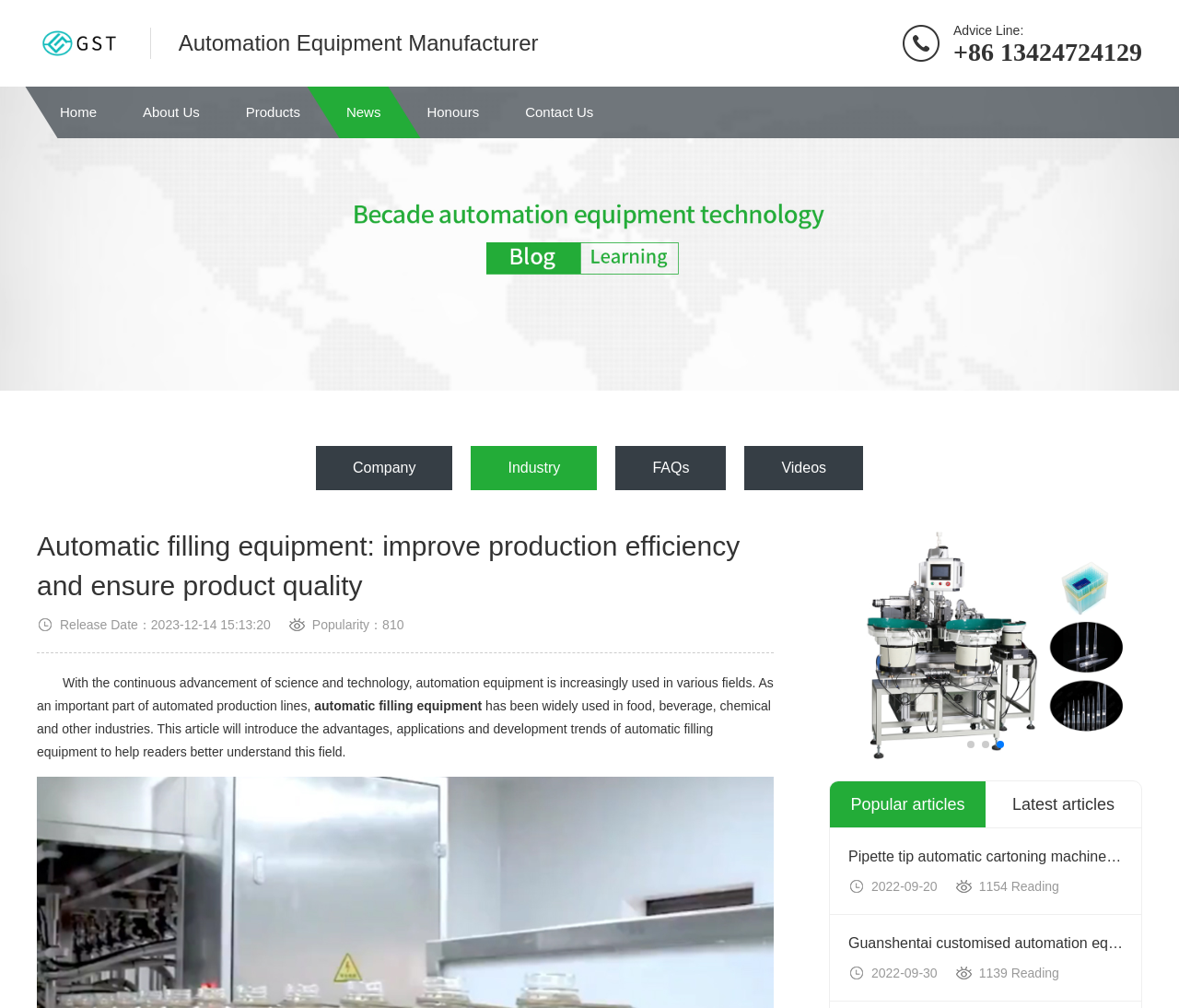Please identify the bounding box coordinates of the clickable area that will allow you to execute the instruction: "Click the 'automatic filling equipment' link".

[0.267, 0.693, 0.412, 0.707]